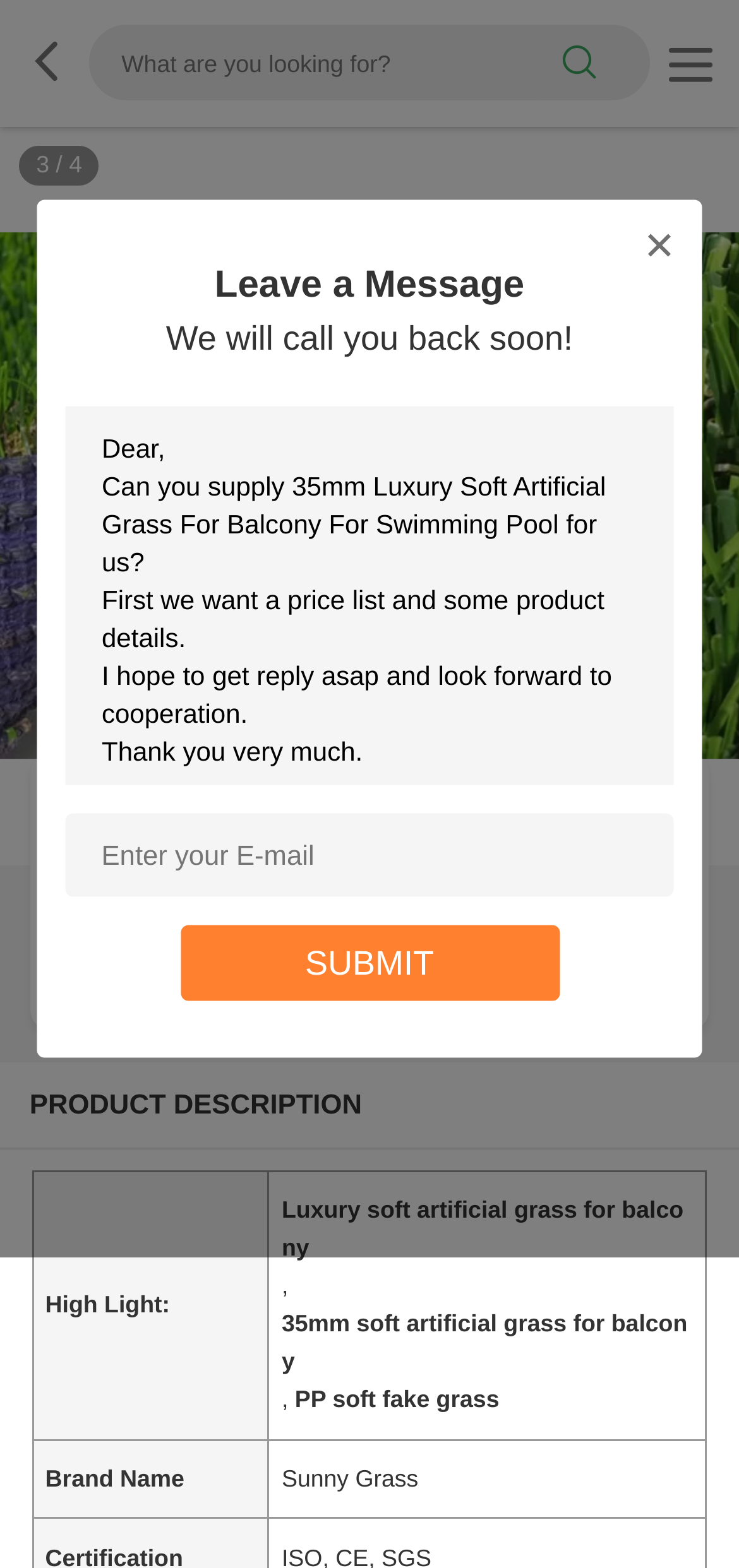Determine the heading of the webpage and extract its text content.

35mm Luxury Soft Artificial Grass For Balcony For Swimming Pool